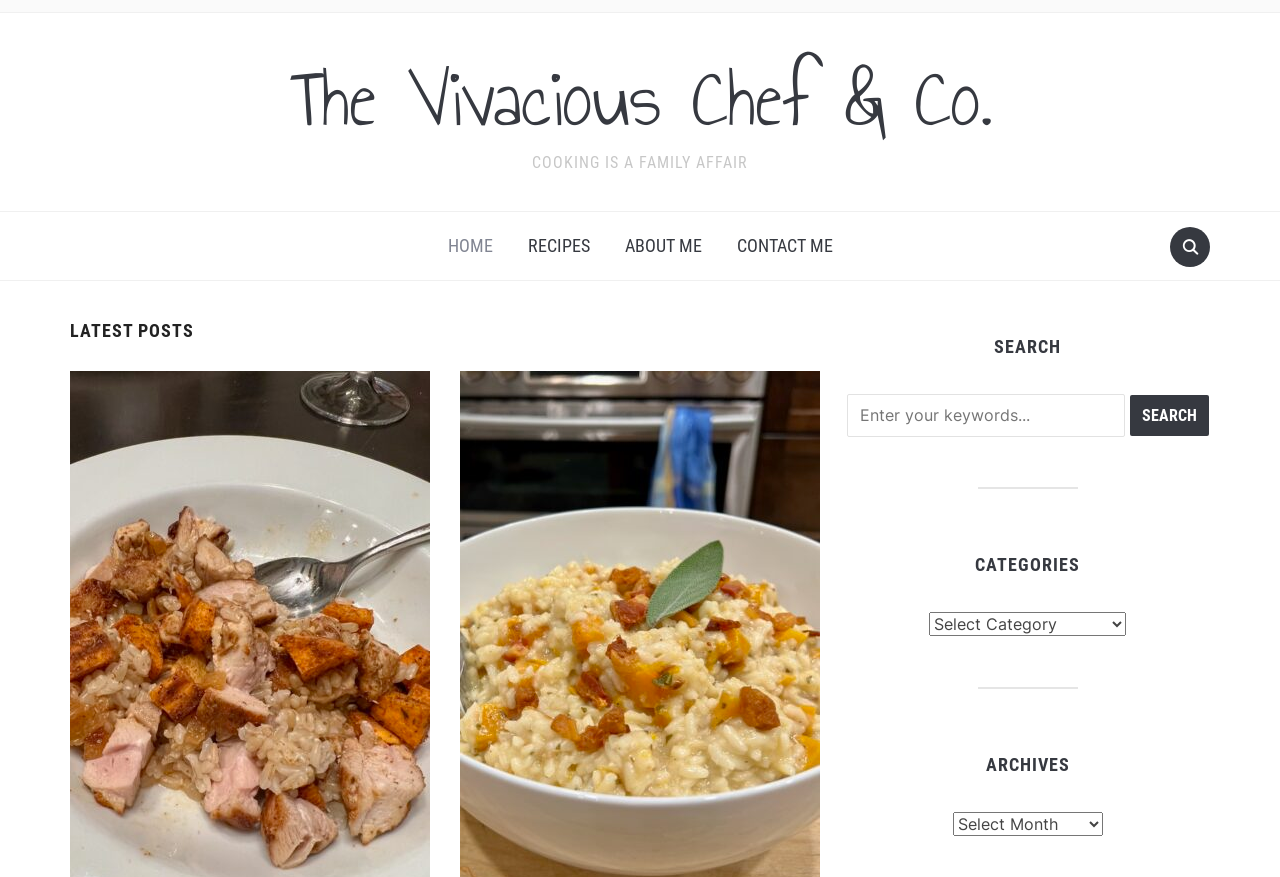Determine the bounding box coordinates of the element's region needed to click to follow the instruction: "select a category". Provide these coordinates as four float numbers between 0 and 1, formatted as [left, top, right, bottom].

[0.726, 0.698, 0.88, 0.725]